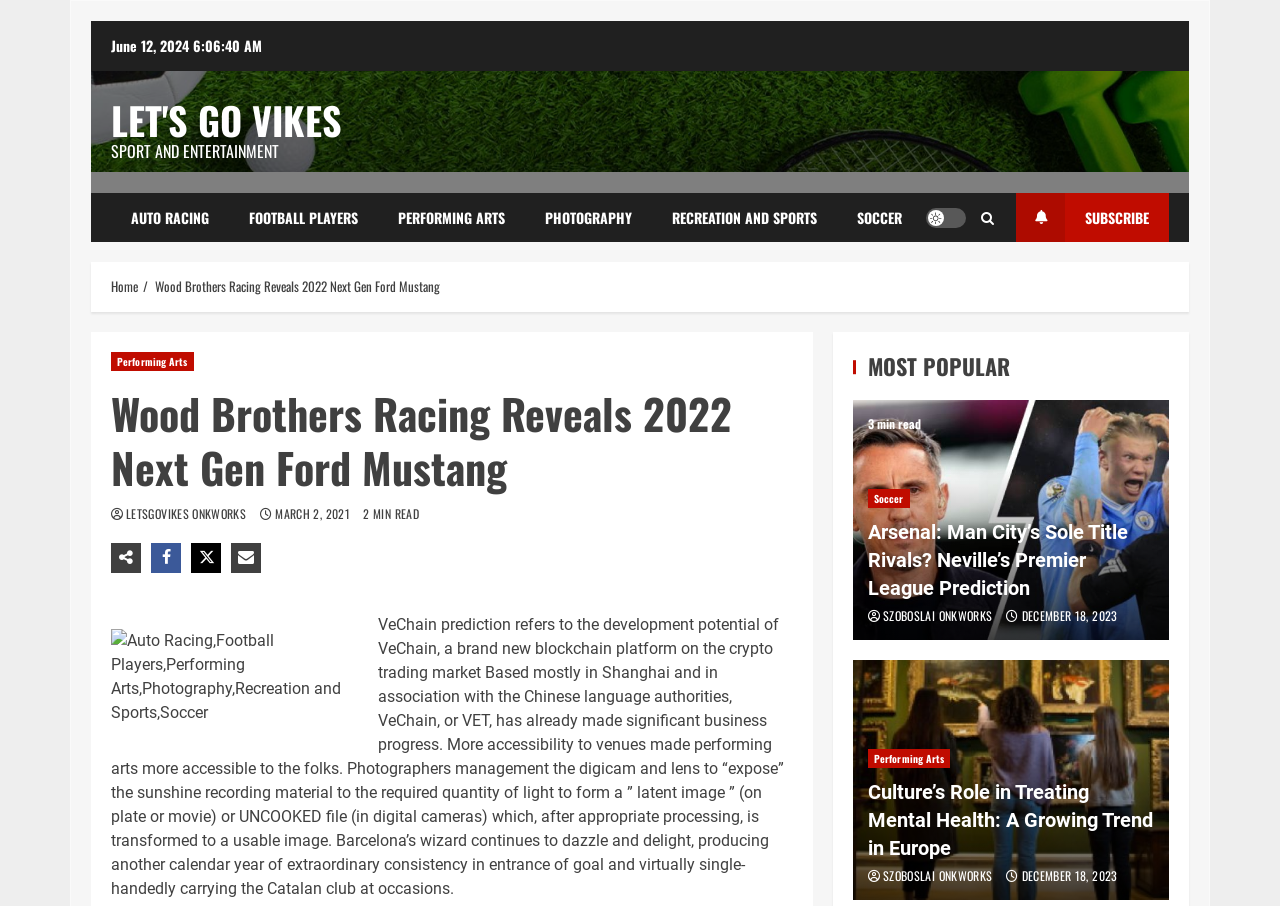What is the date of the article 'Wood Brothers Racing Reveals 2022 Next Gen Ford Mustang'?
Deliver a detailed and extensive answer to the question.

I found the date by looking at the StaticText element with the content 'MARCH 2, 2021' which is located below the heading 'Wood Brothers Racing Reveals 2022 Next Gen Ford Mustang'.